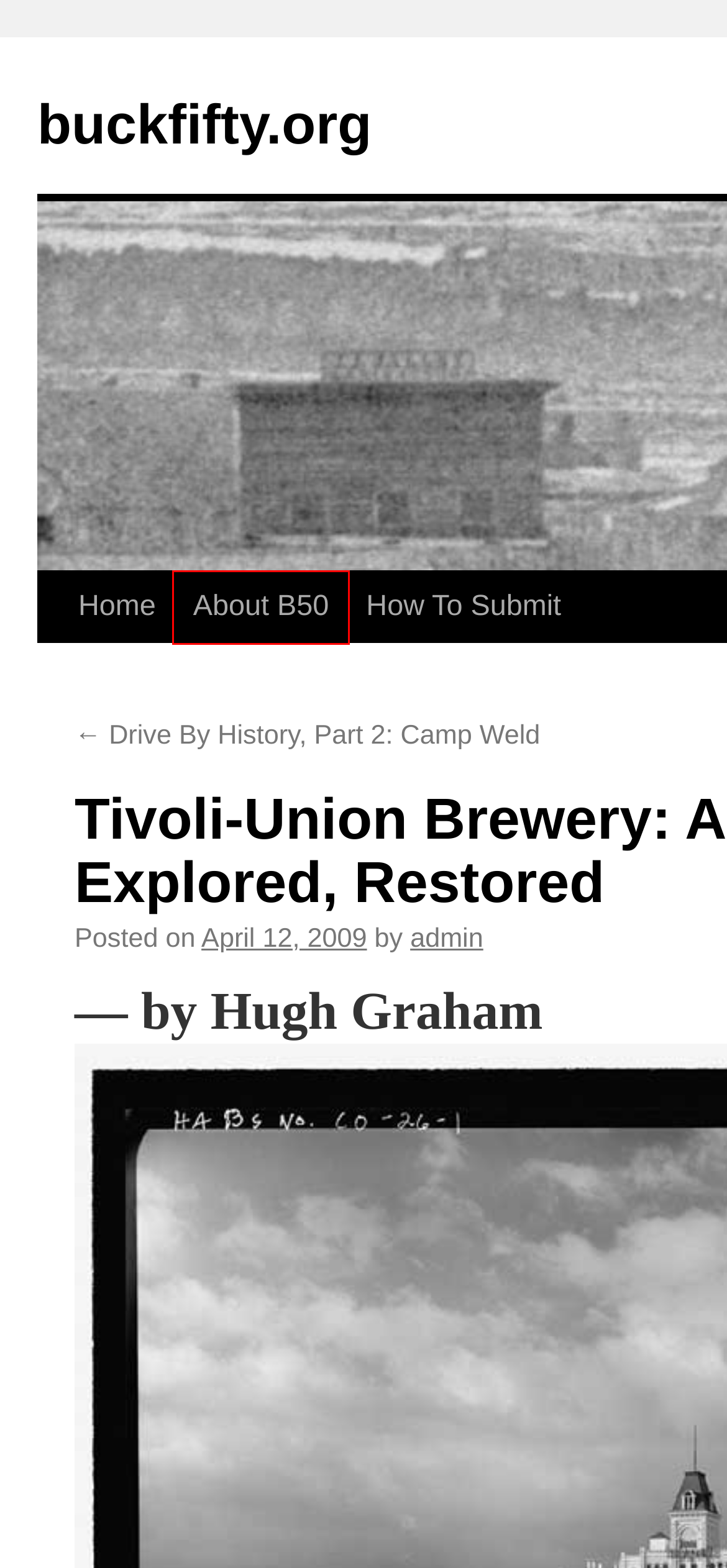You are looking at a webpage screenshot with a red bounding box around an element. Pick the description that best matches the new webpage after interacting with the element in the red bounding box. The possible descriptions are:
A. buckfifty.org | discovering the heart and soul of denver
B. Drive By History, Part 2: Camp Weld | buckfifty.org
C. Auraria, Rhythm of the Neighborhood | buckfifty.org
D. About B50 | buckfifty.org
E. How To Submit | buckfifty.org
F. hugh graham | buckfifty.org
G. 1970s | buckfifty.org
H. admin | buckfifty.org

D